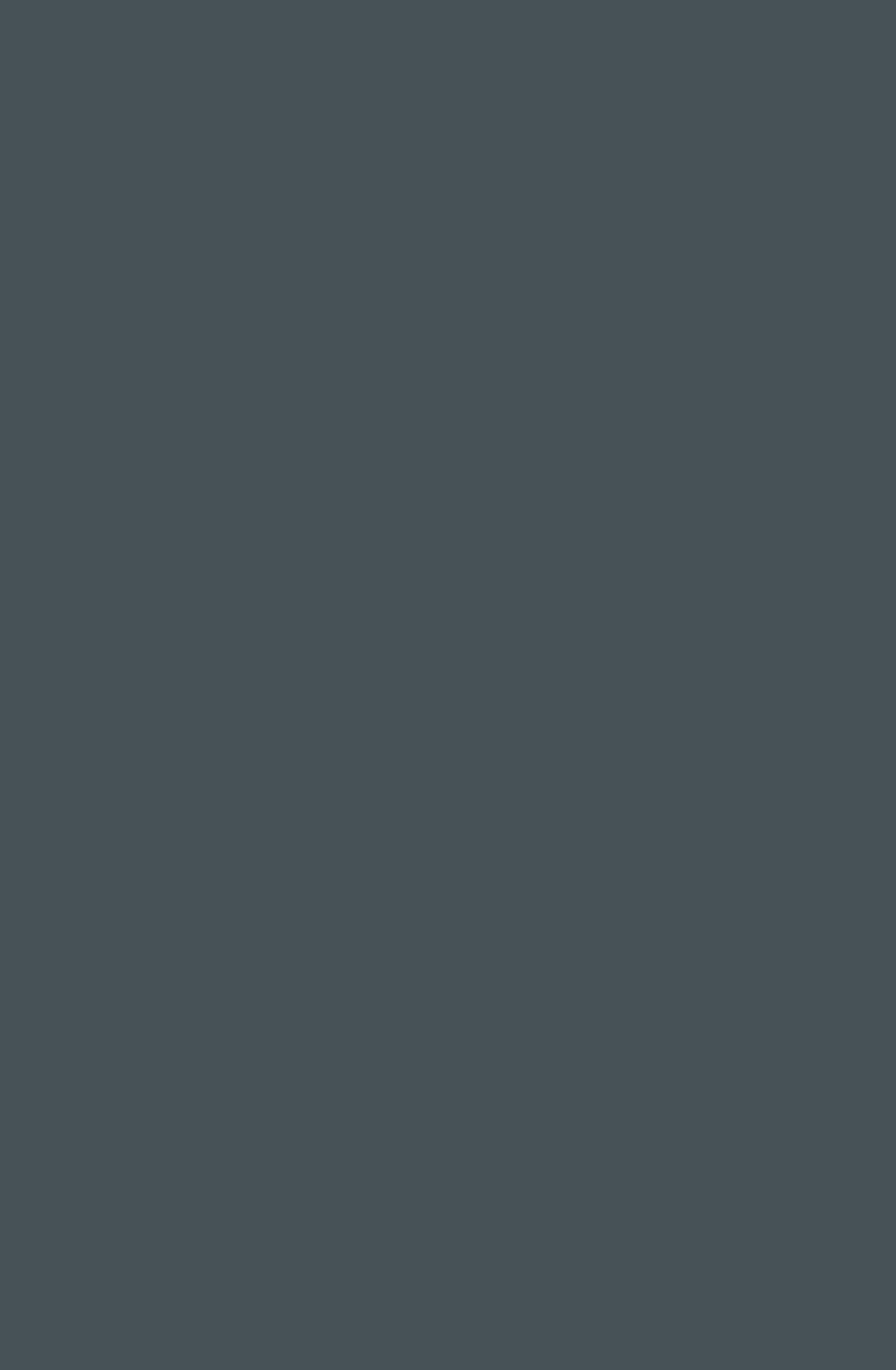Identify the bounding box coordinates of the region that needs to be clicked to carry out this instruction: "Get help with delivery". Provide these coordinates as four float numbers ranging from 0 to 1, i.e., [left, top, right, bottom].

[0.551, 0.273, 0.949, 0.338]